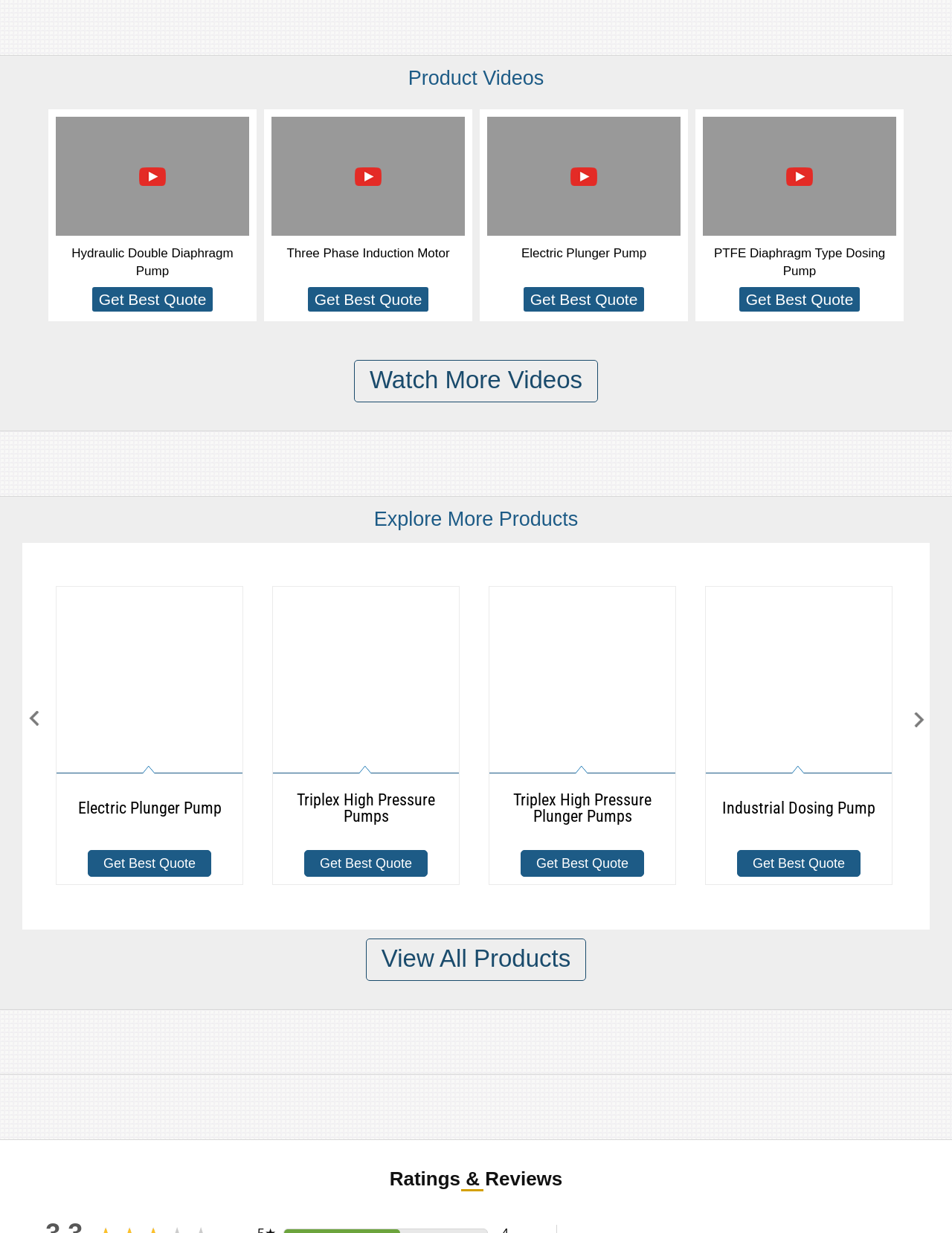Please identify the bounding box coordinates of the area that needs to be clicked to follow this instruction: "Explore more products".

[0.023, 0.414, 0.977, 0.428]